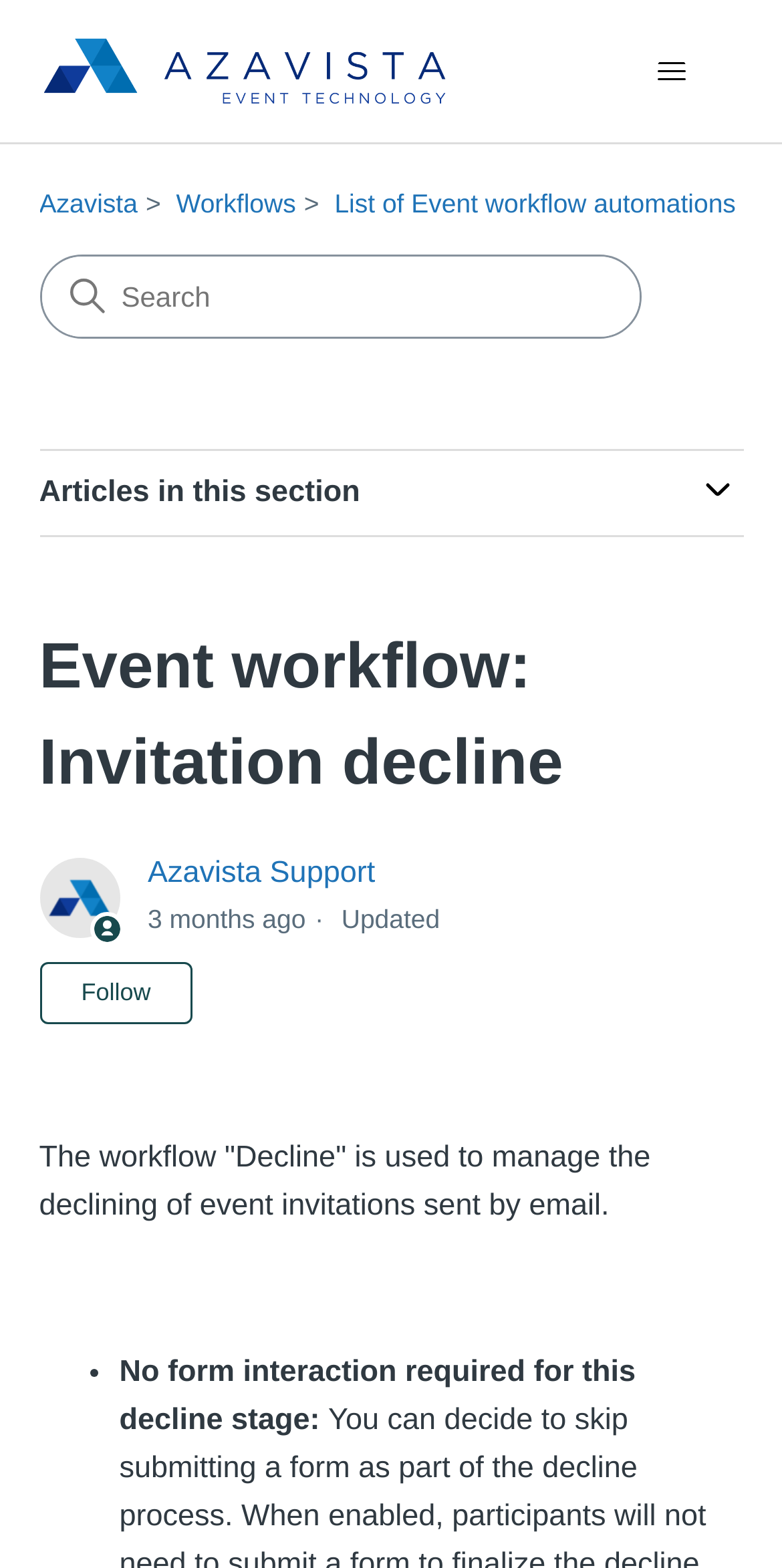Locate the bounding box coordinates of the region to be clicked to comply with the following instruction: "Toggle navigation menu". The coordinates must be four float numbers between 0 and 1, in the form [left, top, right, bottom].

[0.768, 0.025, 0.95, 0.066]